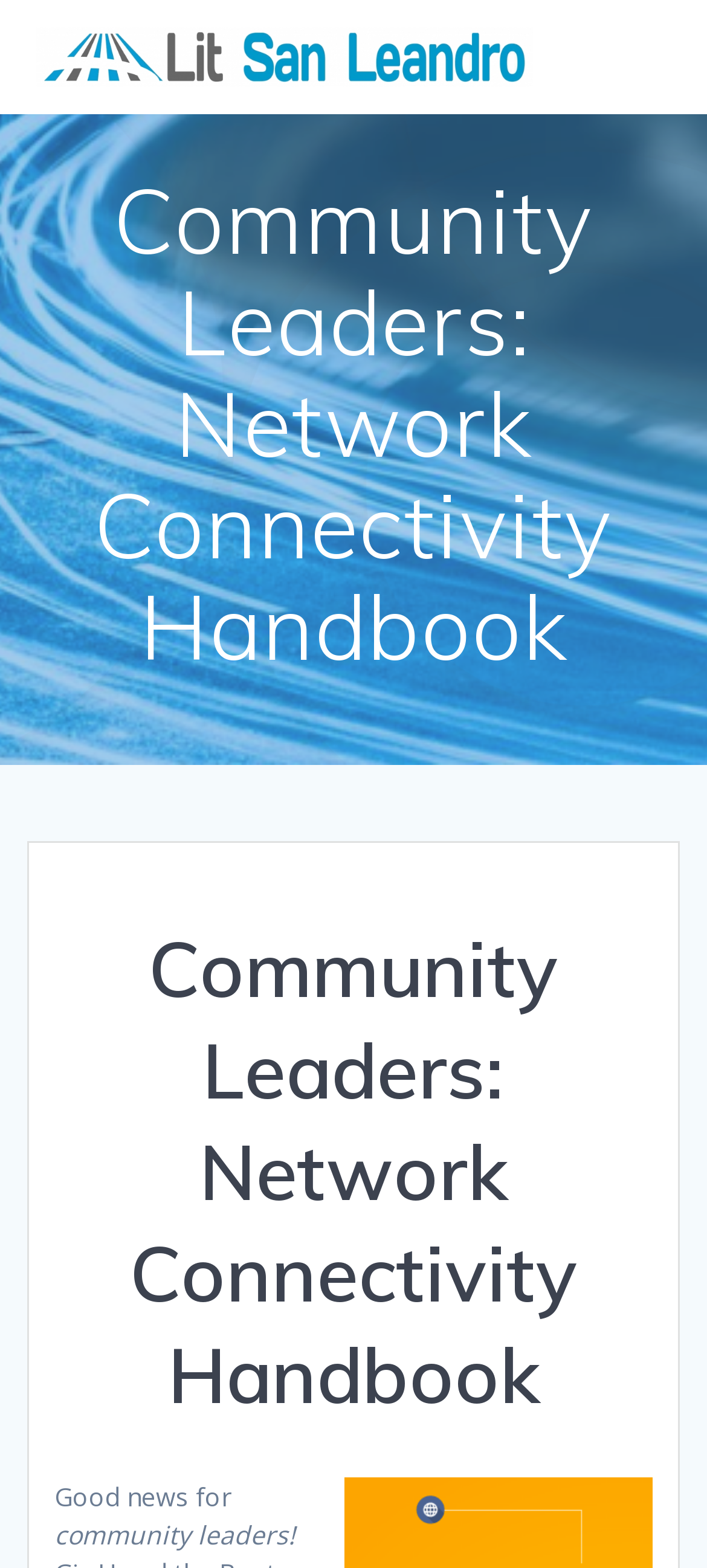Please find and generate the text of the main heading on the webpage.

Community Leaders: Network Connectivity Handbook